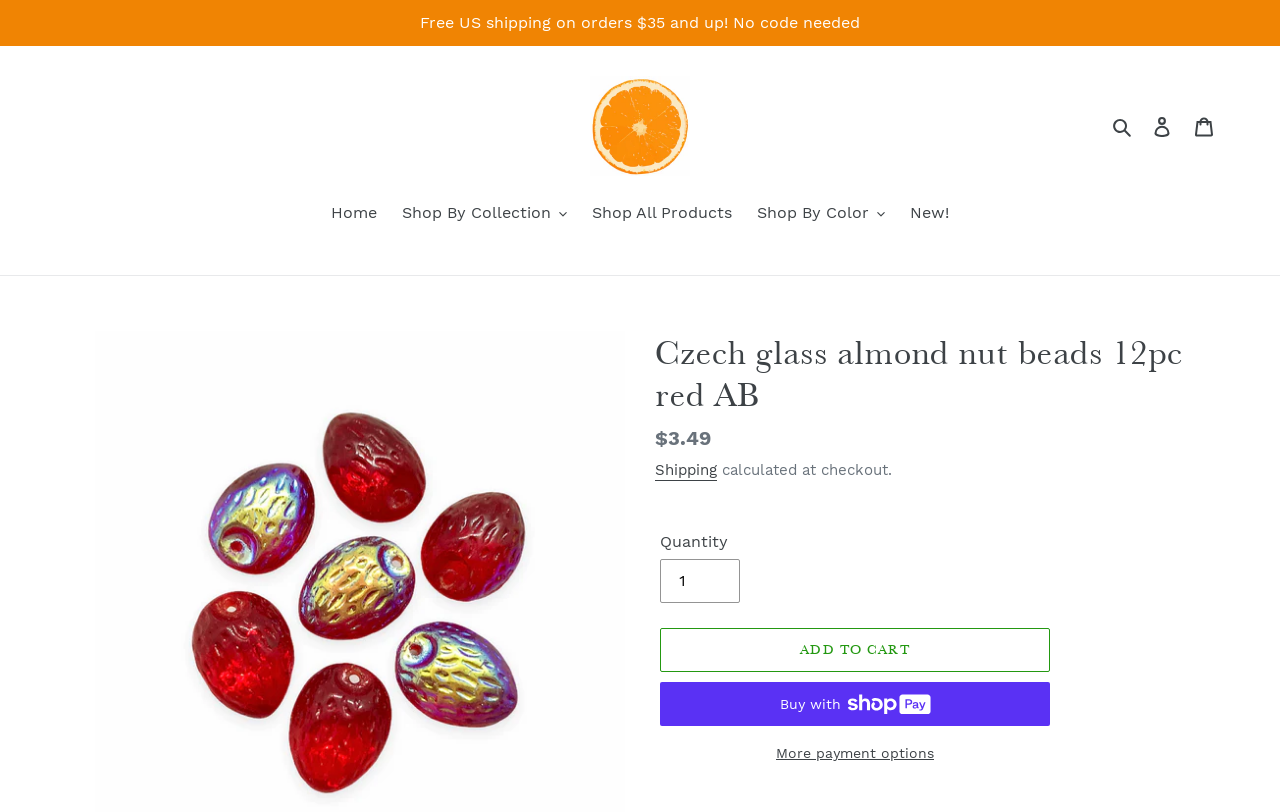Please identify the bounding box coordinates of the element that needs to be clicked to execute the following command: "Click the 'Log in' link". Provide the bounding box using four float numbers between 0 and 1, formatted as [left, top, right, bottom].

[0.891, 0.128, 0.924, 0.182]